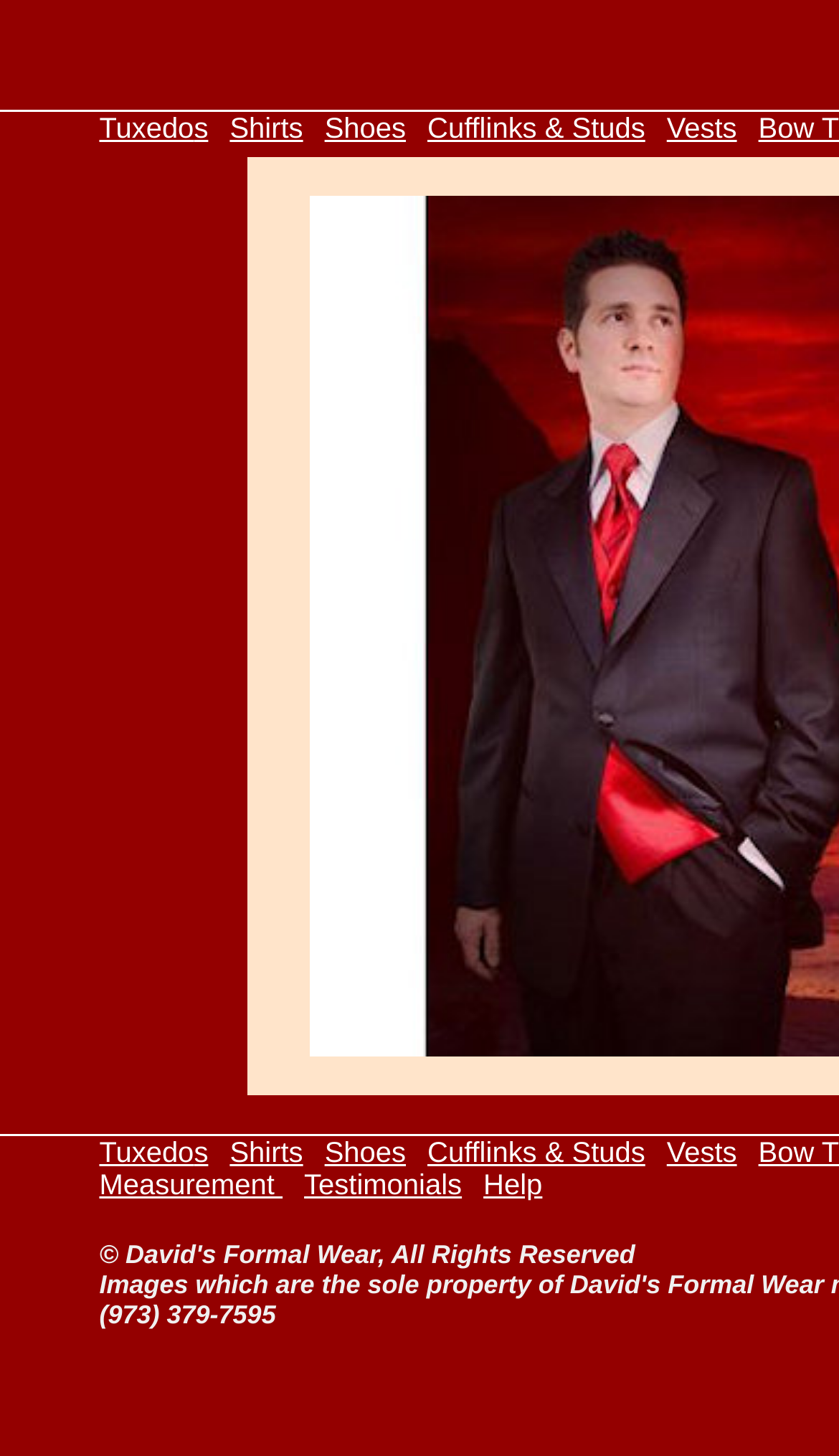Using the provided element description "Cufflinks & Studs", determine the bounding box coordinates of the UI element.

[0.509, 0.077, 0.769, 0.099]